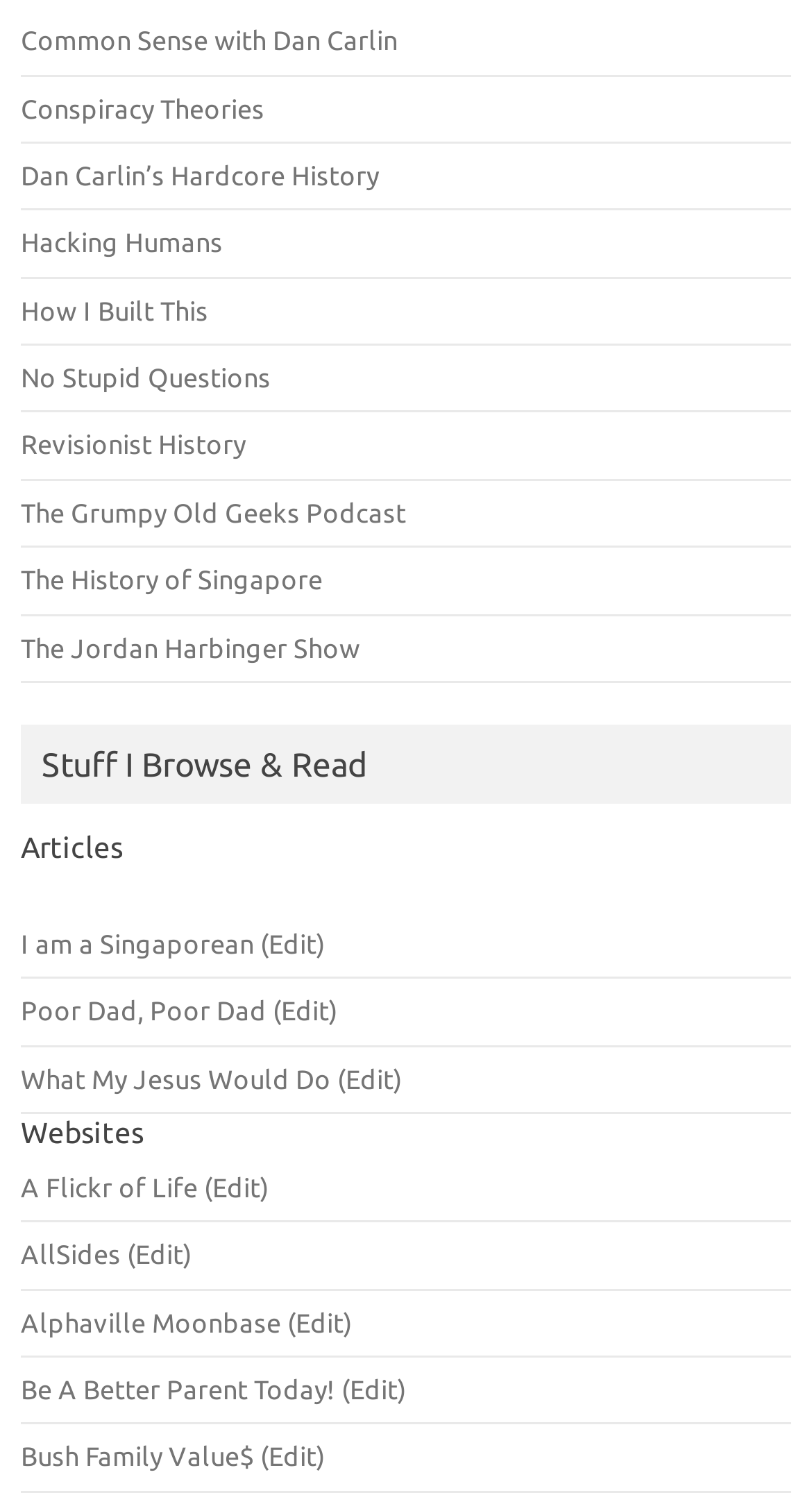Pinpoint the bounding box coordinates of the clickable element to carry out the following instruction: "Explore the A Flickr of Life website."

[0.026, 0.776, 0.244, 0.795]